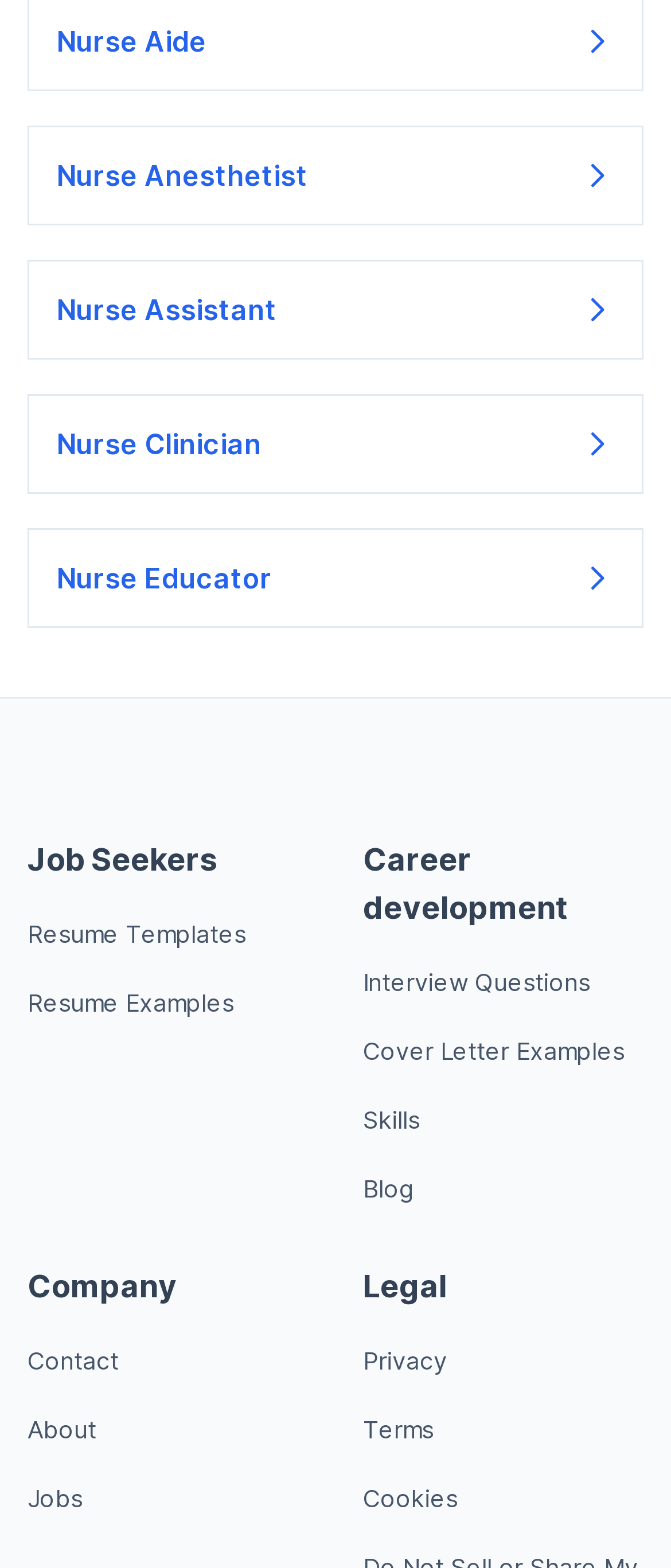What is the category of 'Resume Templates'?
Using the image as a reference, give a one-word or short phrase answer.

Job Seekers